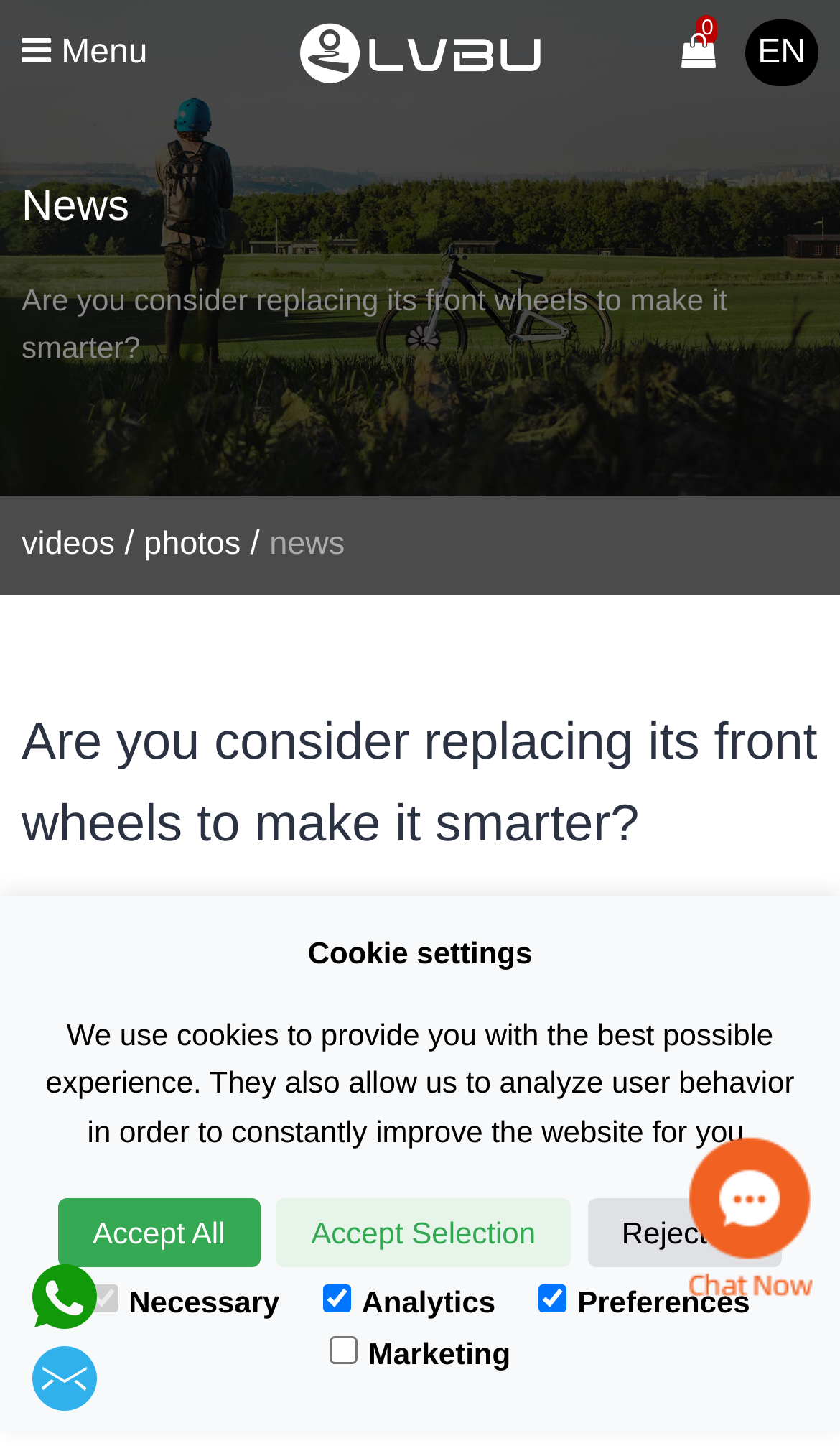What is the topic of the news article?
Using the visual information from the image, give a one-word or short-phrase answer.

Abandoned bicycles